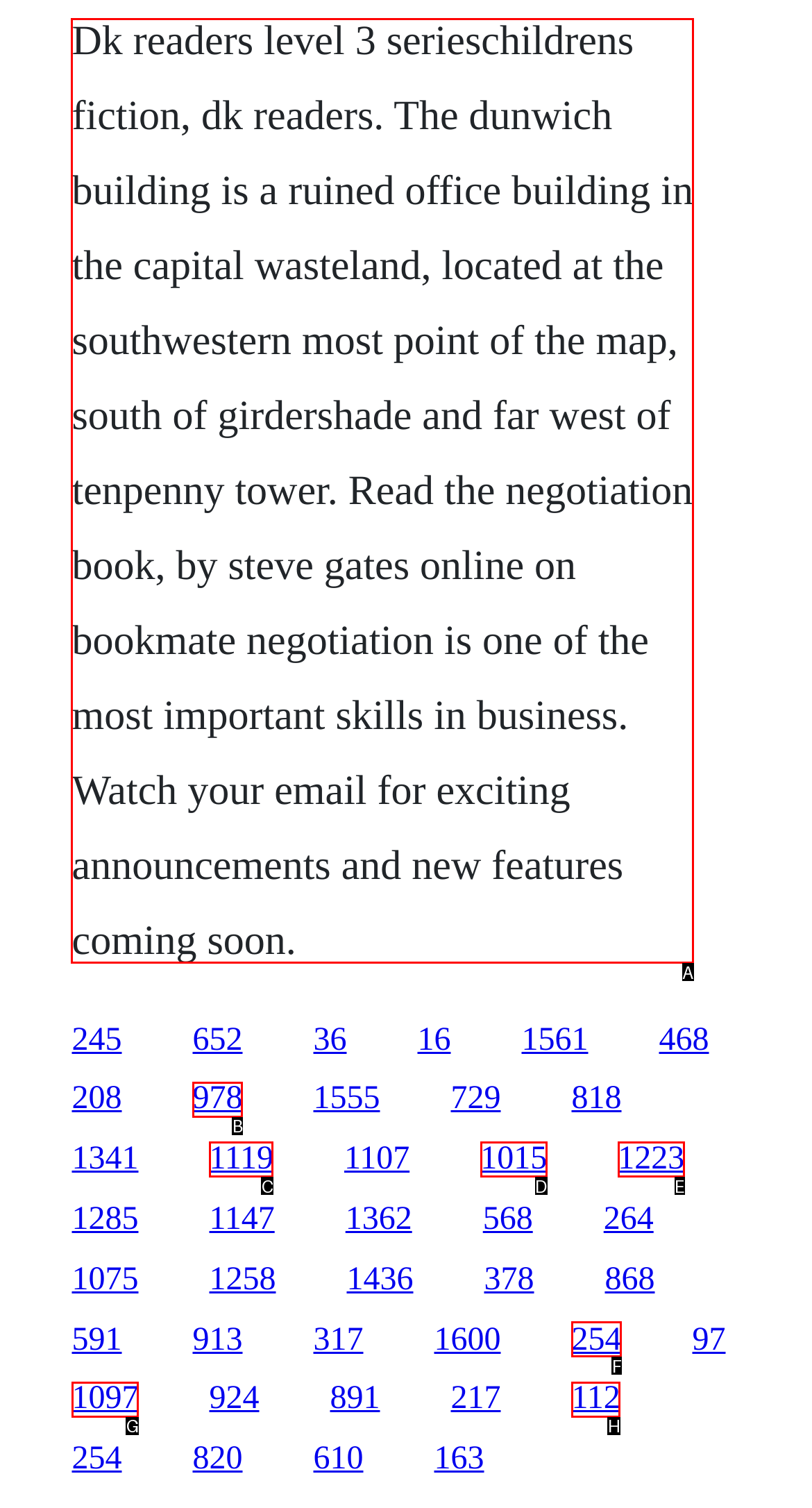Select the appropriate HTML element that needs to be clicked to finish the task: Visit the page about the Dunwich building
Reply with the letter of the chosen option.

A